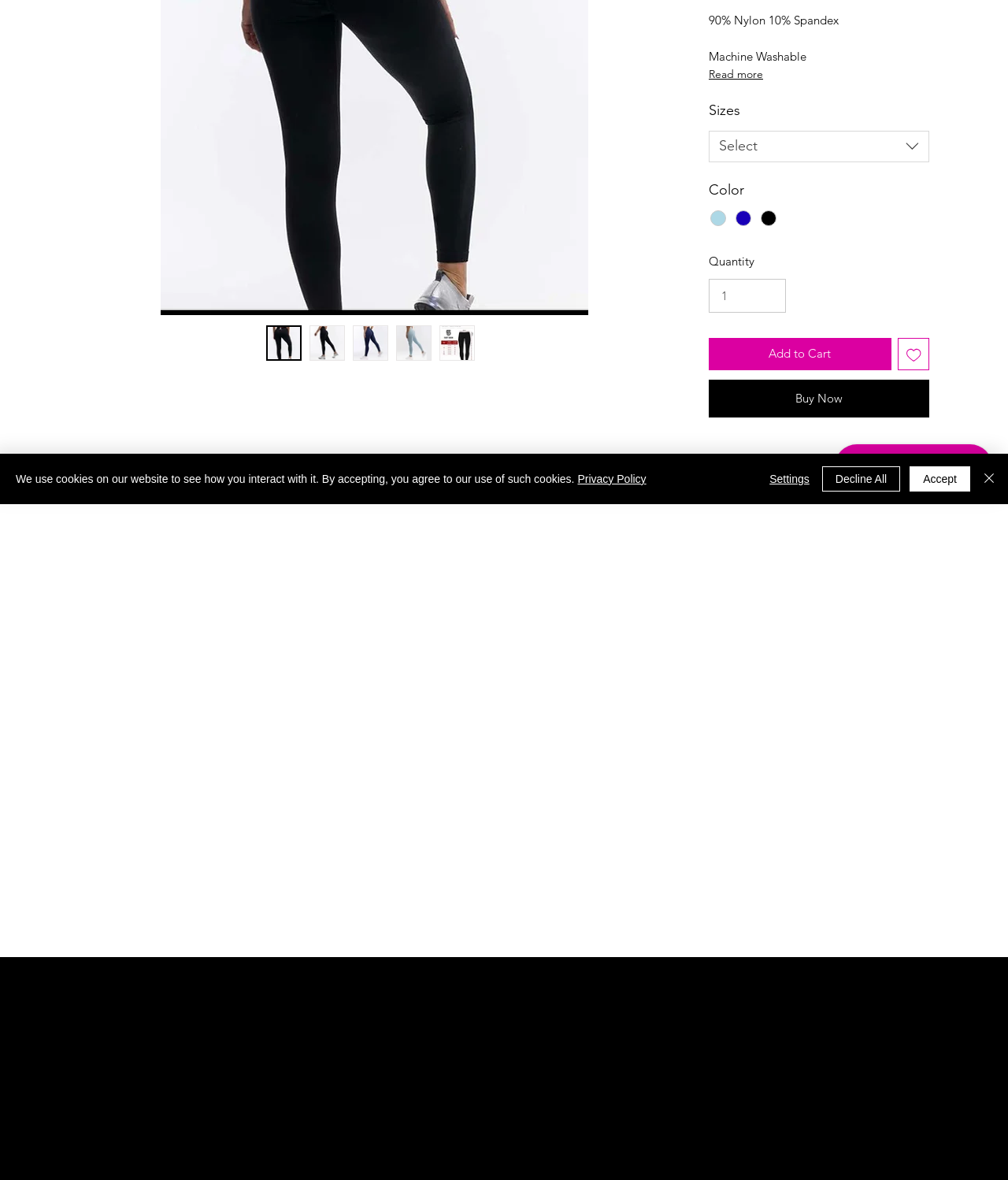Locate the bounding box of the UI element described by: "input value="1" aria-label="Quantity" value="1"" in the given webpage screenshot.

[0.703, 0.221, 0.78, 0.25]